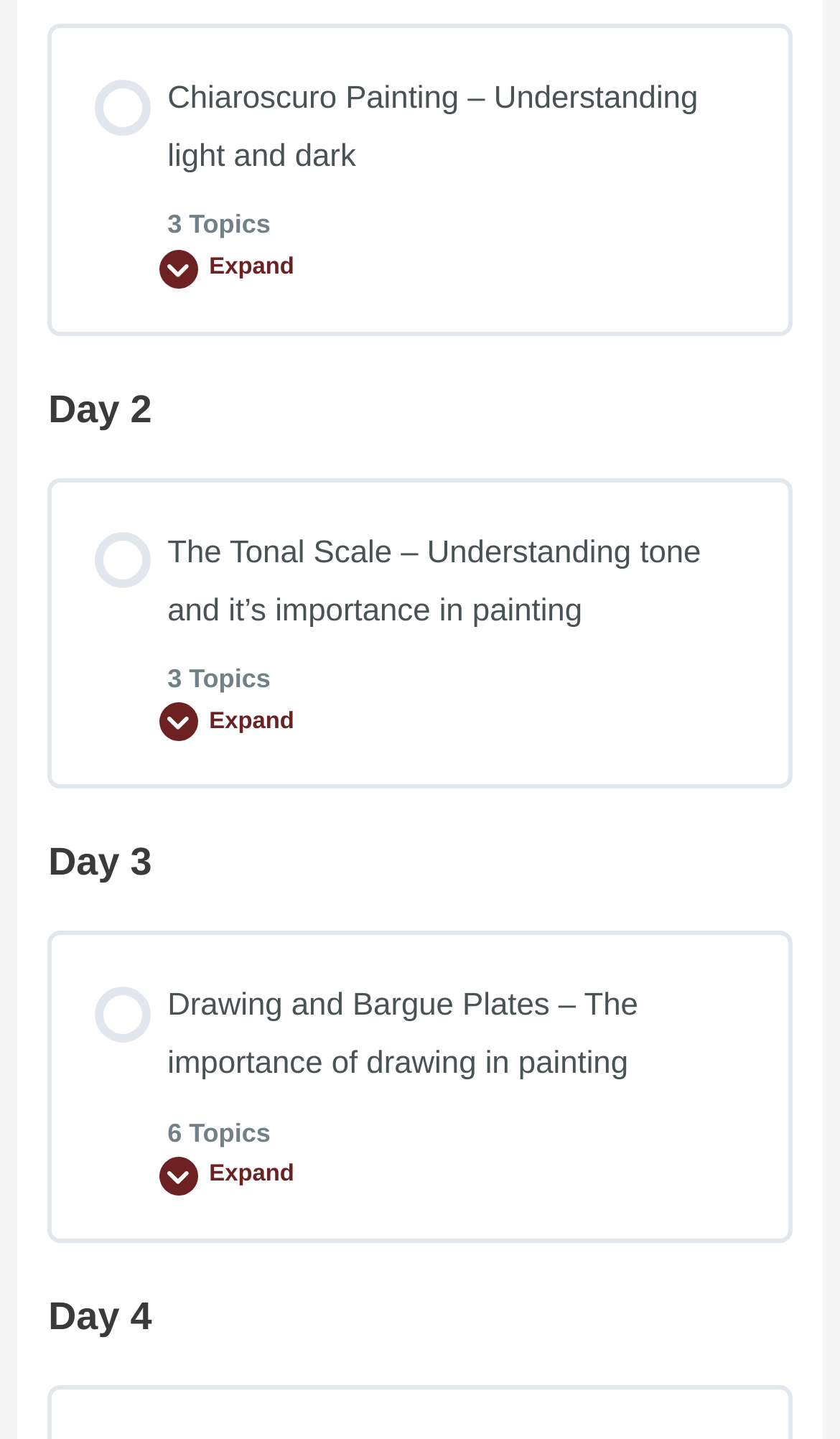Please identify the coordinates of the bounding box for the clickable region that will accomplish this instruction: "Click on '9 scale tonal strip in pencil'".

[0.095, 0.711, 0.905, 0.81]